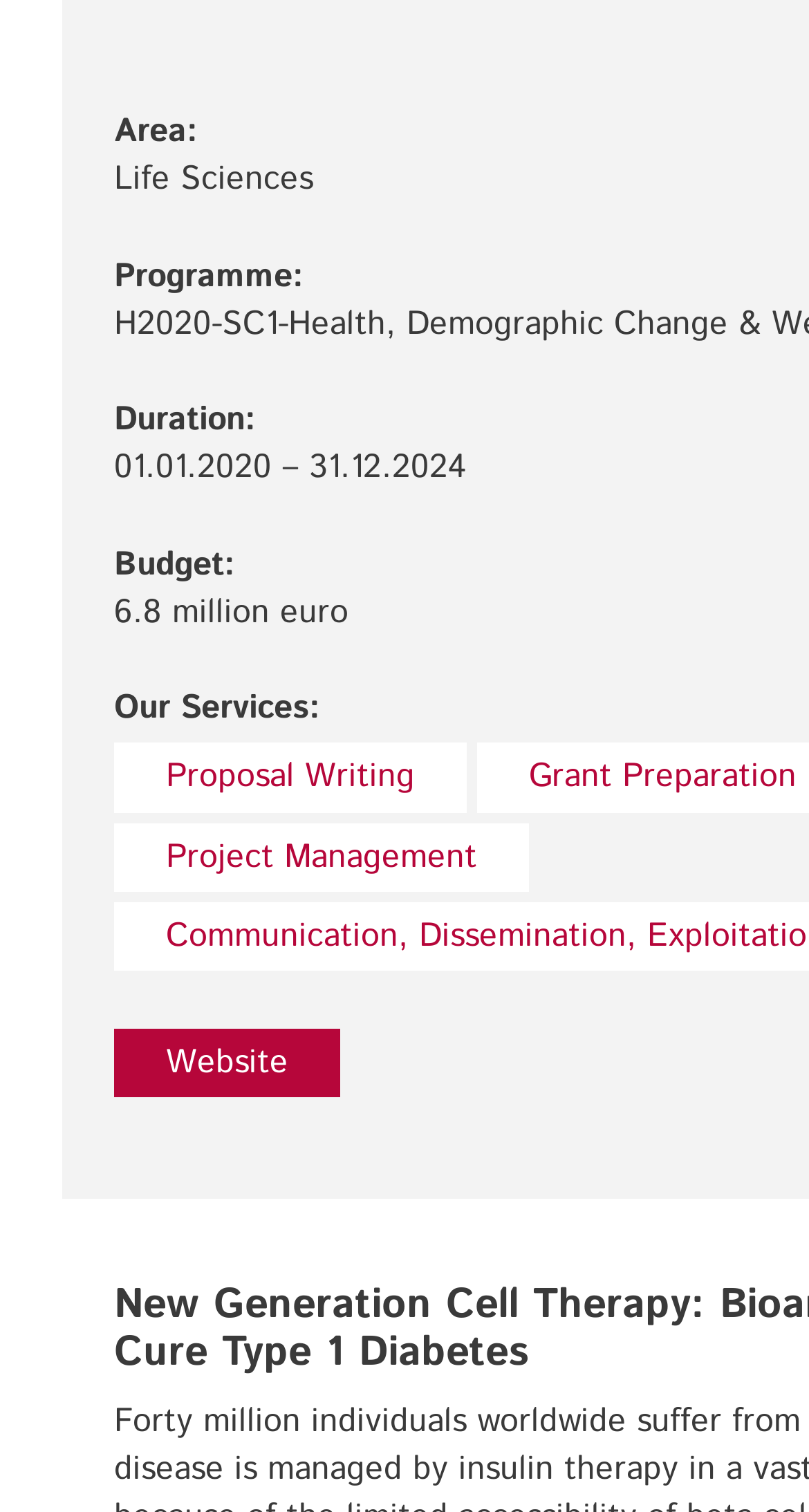Extract the bounding box coordinates for the described element: "Pathfinder/FET". The coordinates should be represented as four float numbers between 0 and 1: [left, top, right, bottom].

[0.197, 0.873, 0.482, 0.905]